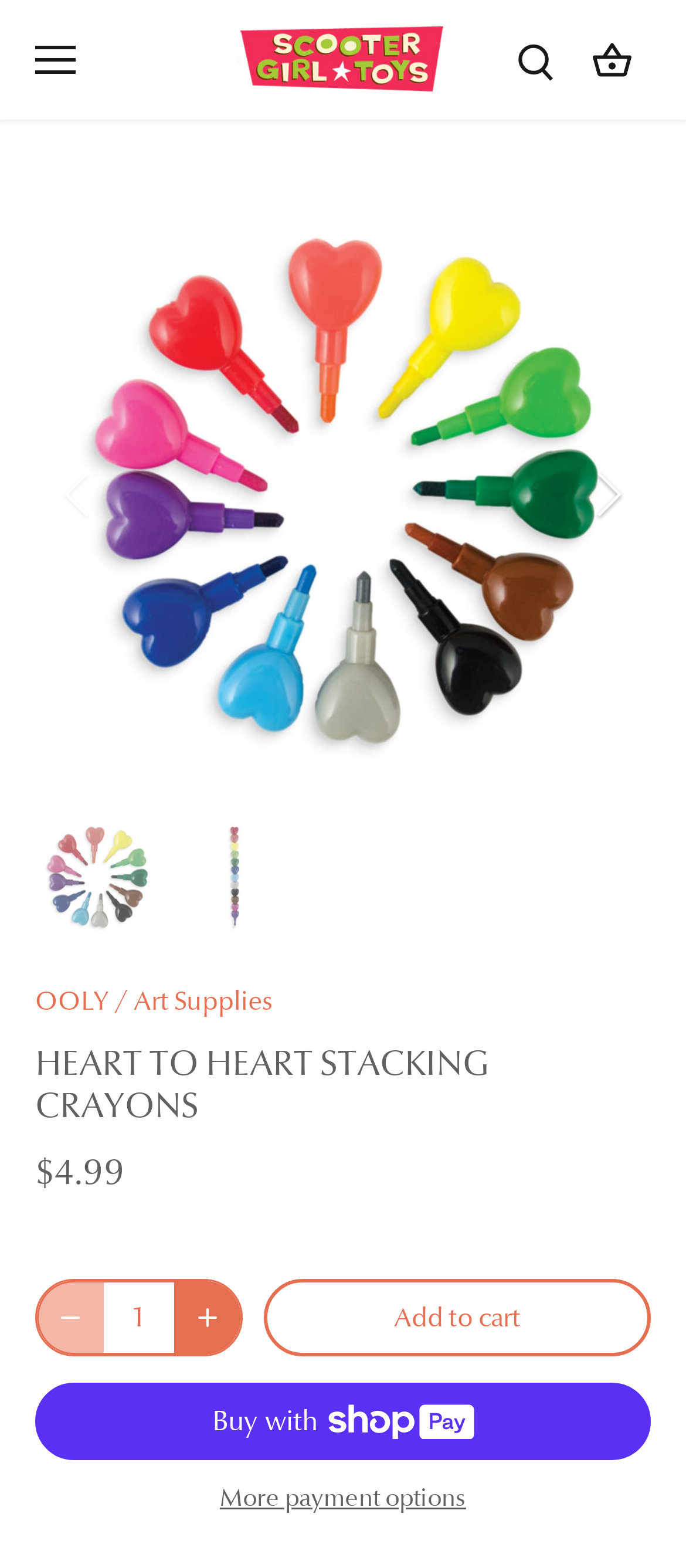Specify the bounding box coordinates of the area that needs to be clicked to achieve the following instruction: "Open navigation".

[0.051, 0.029, 0.11, 0.047]